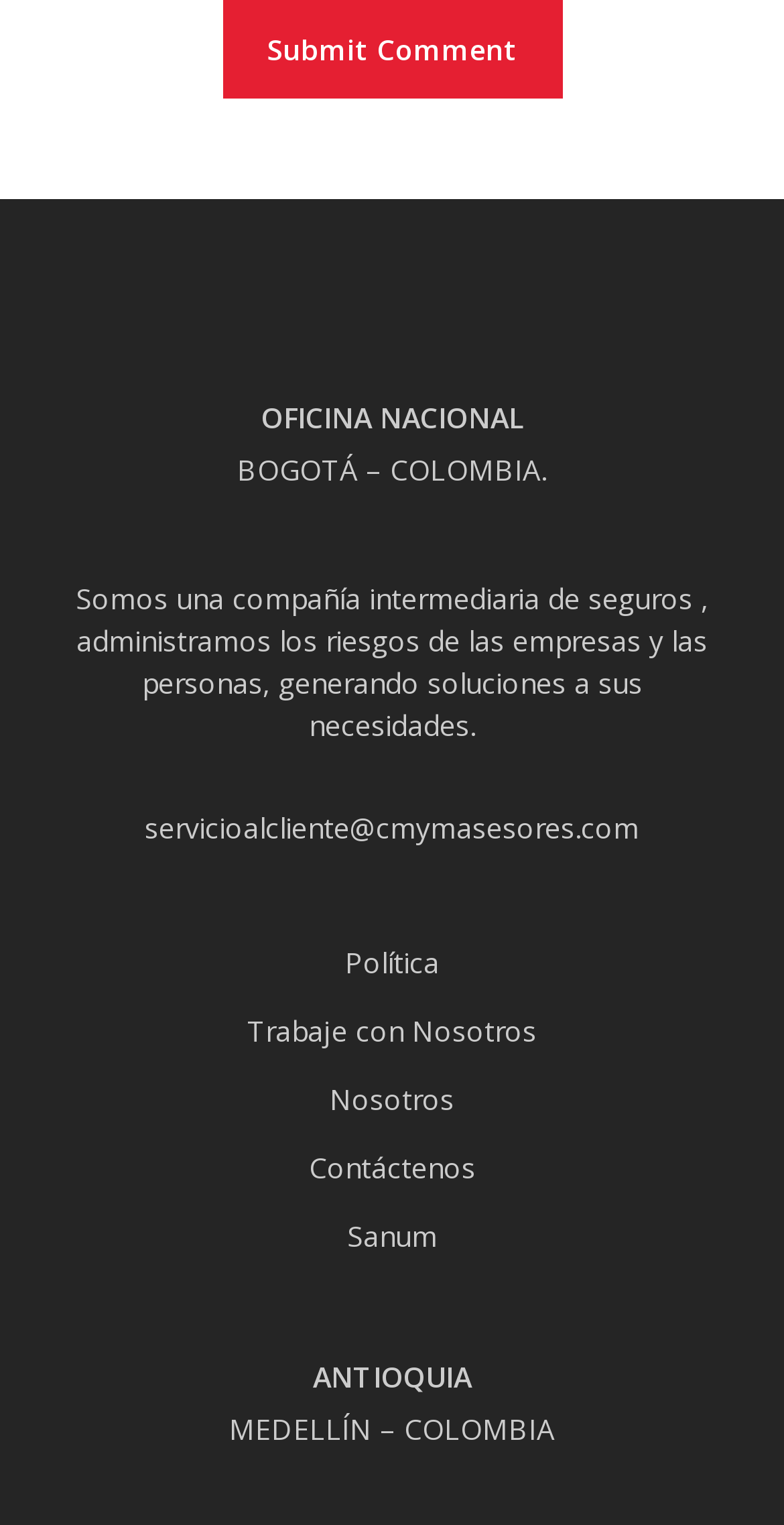From the webpage screenshot, predict the bounding box coordinates (top-left x, top-left y, bottom-right x, bottom-right y) for the UI element described here: name="submit" value="Submit Comment"

[0.283, 0.0, 0.717, 0.065]